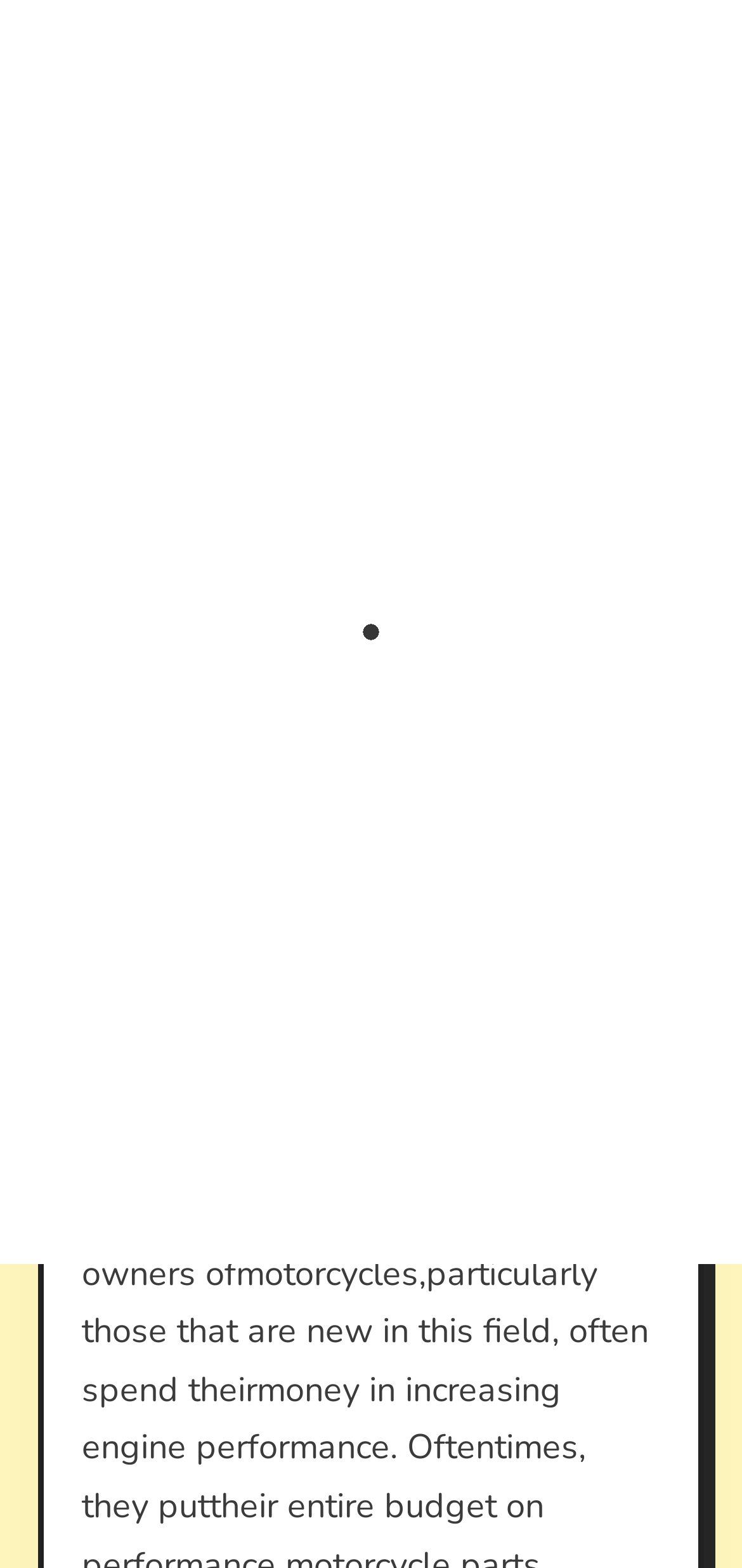Give a concise answer using only one word or phrase for this question:
What is the search icon?

